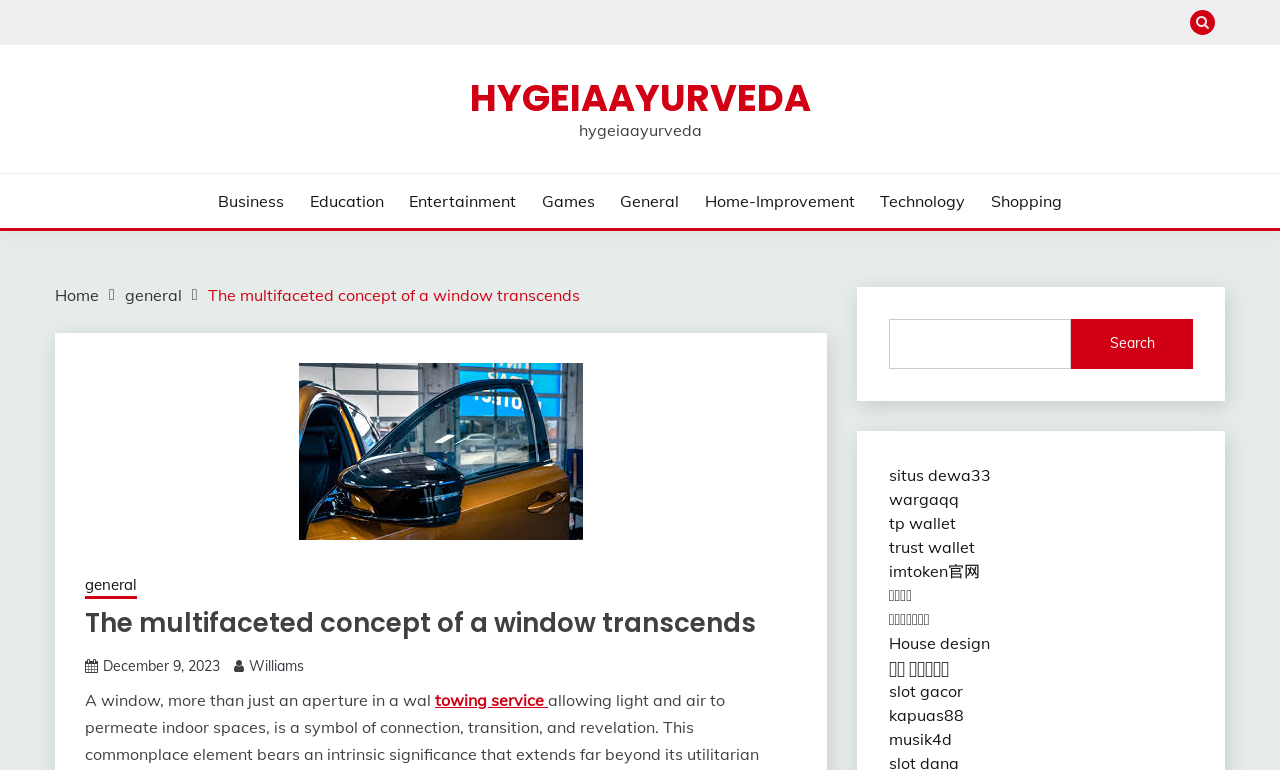Identify the bounding box coordinates for the element you need to click to achieve the following task: "Search using the search box". The coordinates must be four float values ranging from 0 to 1, formatted as [left, top, right, bottom].

[0.694, 0.414, 0.932, 0.479]